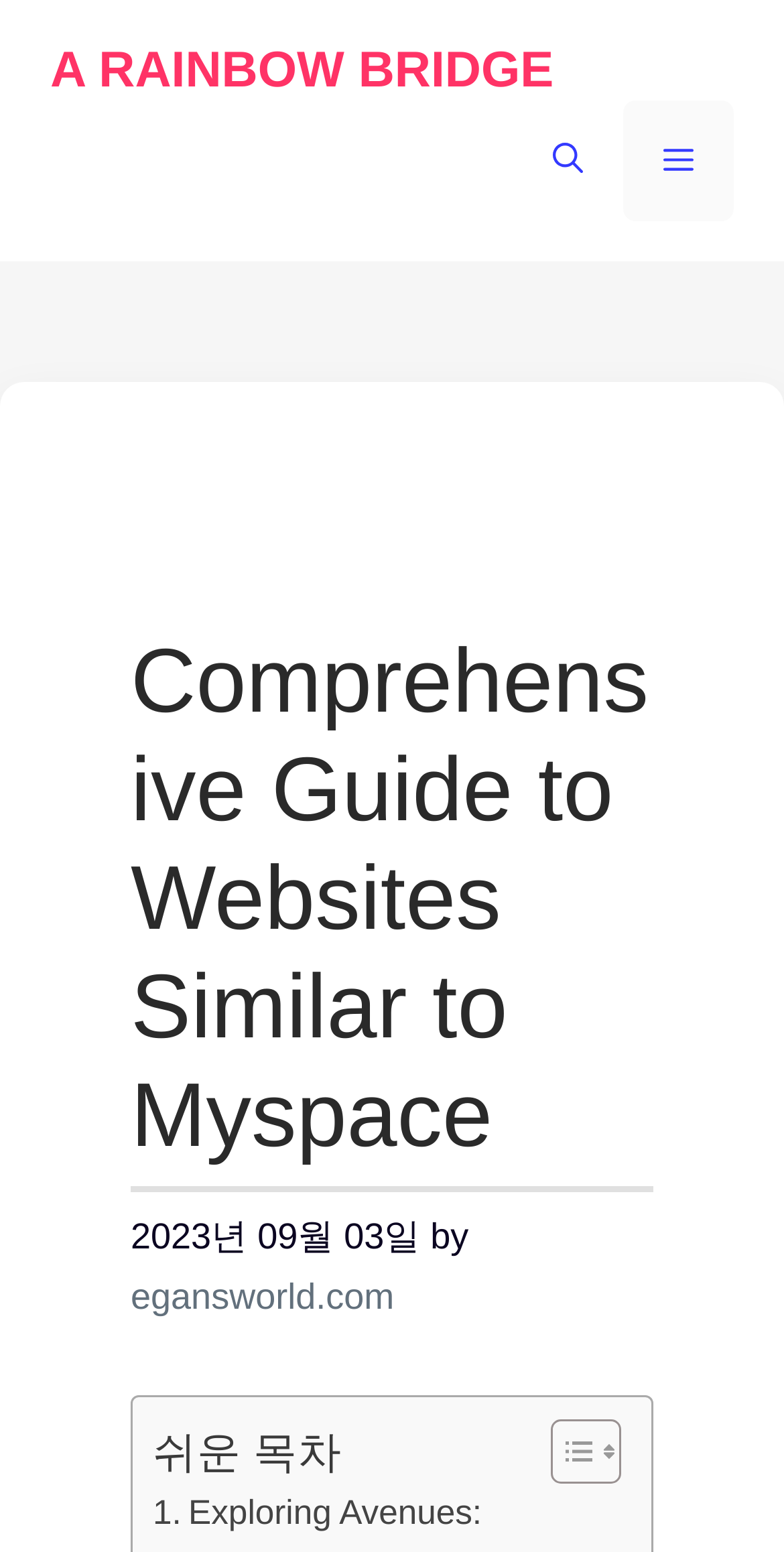What is the name of the website?
Use the screenshot to answer the question with a single word or phrase.

A RAINBOW BRIDGE